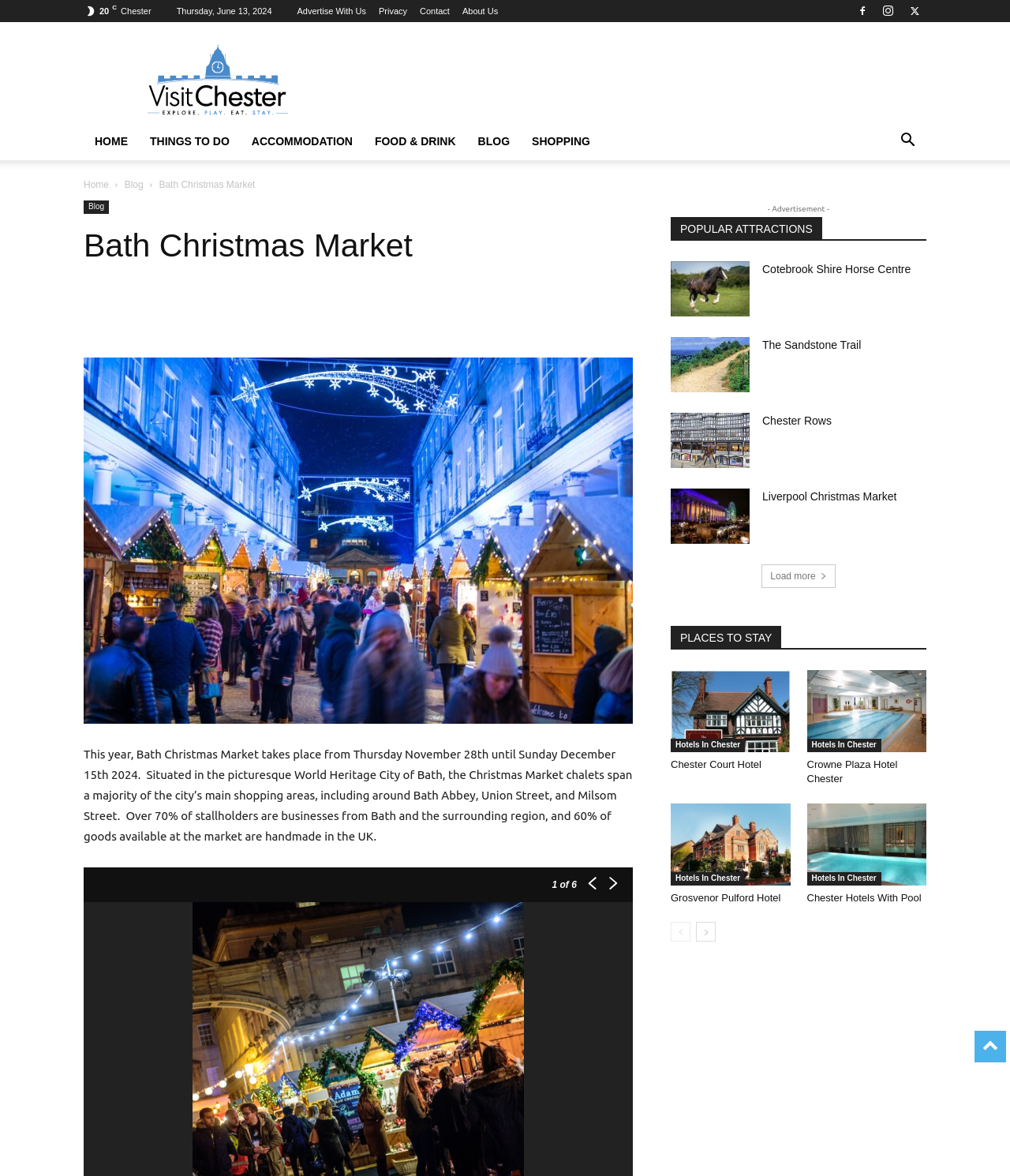Can you provide the bounding box coordinates for the element that should be clicked to implement the instruction: "Load more attractions"?

[0.754, 0.48, 0.827, 0.5]